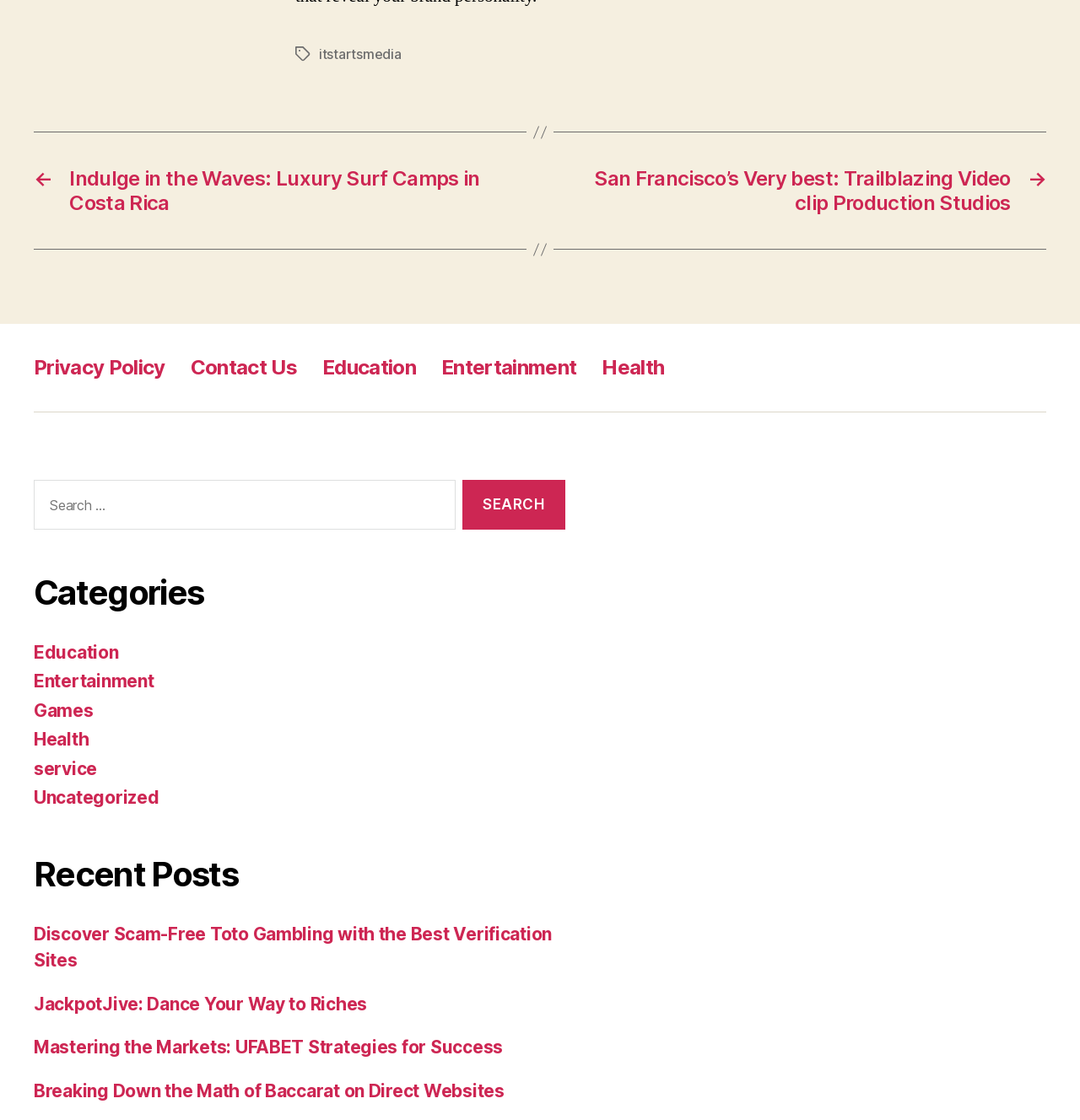What is the navigation section above the footer?
From the screenshot, provide a brief answer in one word or phrase.

Post